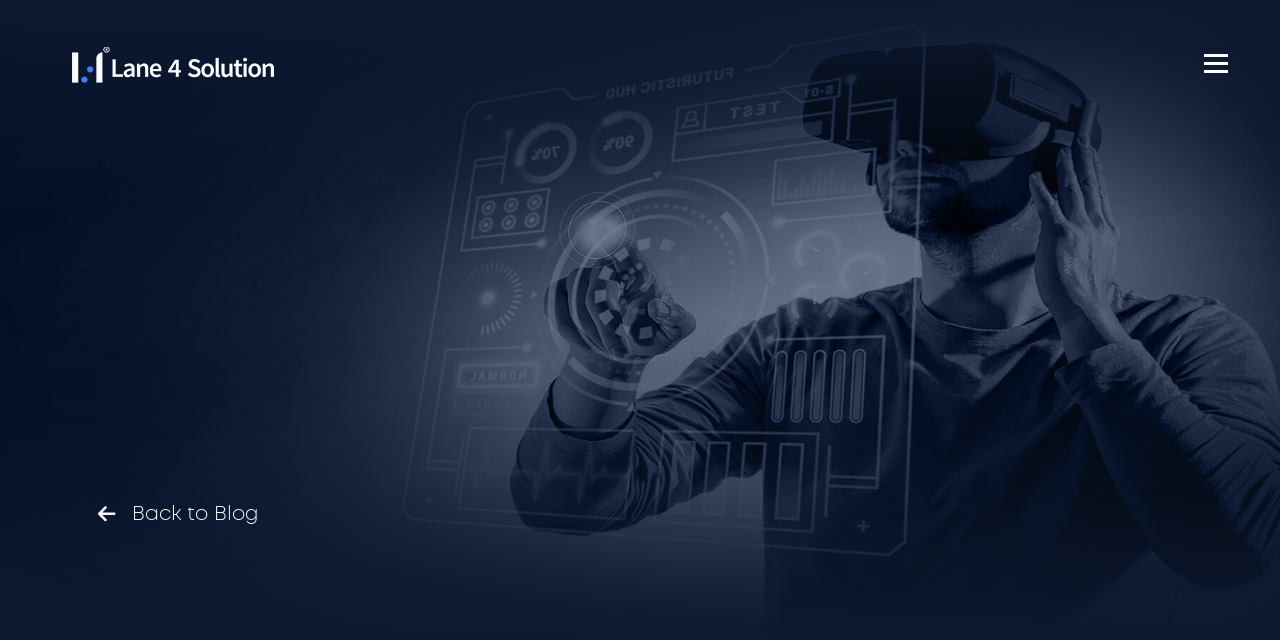Give a thorough explanation of the elements present in the image.

The image showcases an individual wearing a virtual reality headset, deeply engaged in a digital interaction. They are reaching out with a hand, appearing to manipulate a high-tech interface that displays various graphic elements reminiscent of a futuristic HUD. The overlay features intricate designs and data points, hinting at advanced technology and immersive experiences. The background is a sleek gradient of dark tones, enhancing the focus on the figure and the dynamic interface. Positioned prominently at the bottom left is a navigational link inviting viewers to return to the blog, reinforcing the digital context of the scene. This image exemplifies the cutting-edge solutions offered by Lane 4 Solution, emphasizing innovation and modernity in user interaction through immersive technology.